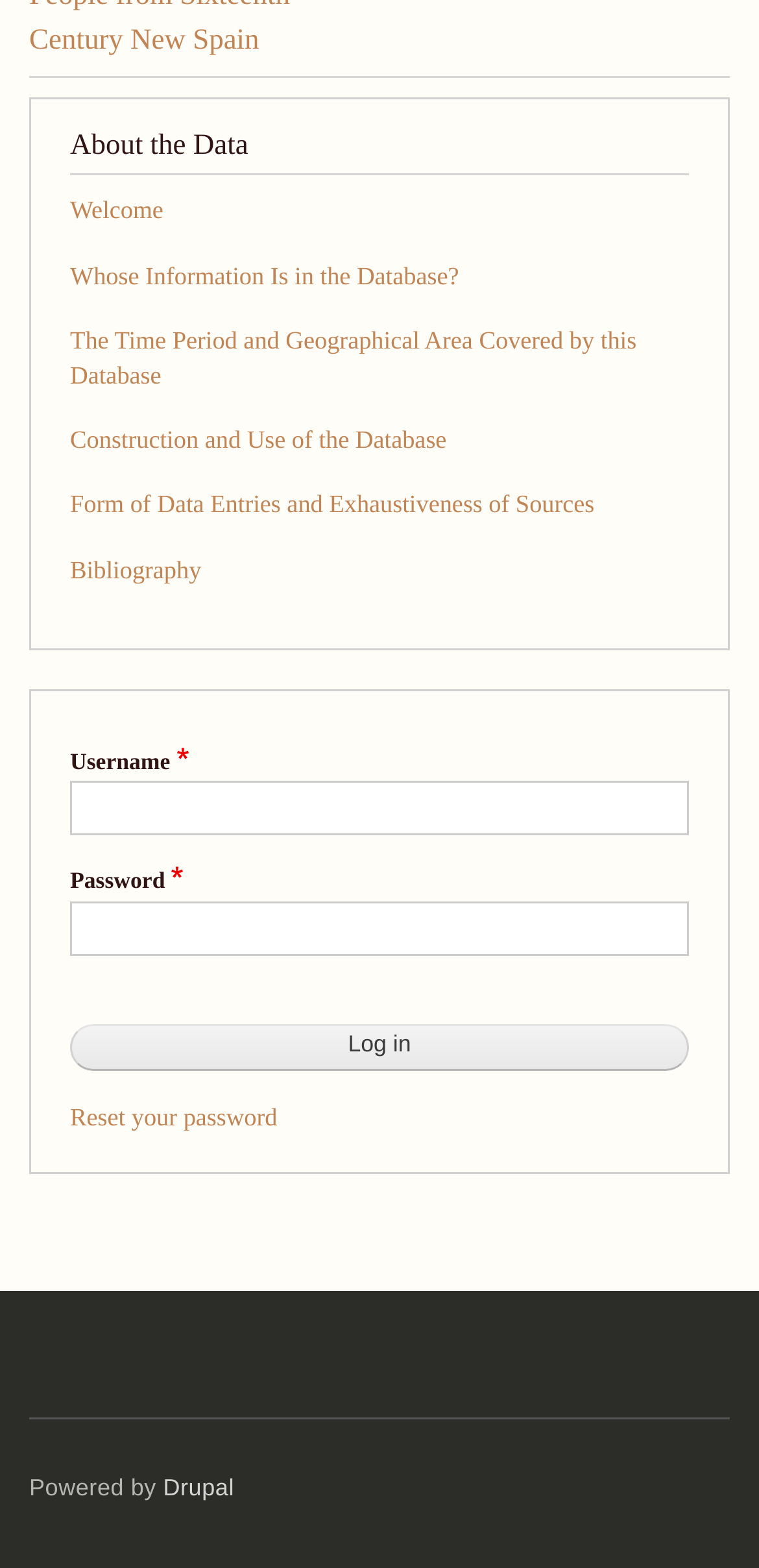Identify the coordinates of the bounding box for the element that must be clicked to accomplish the instruction: "Enter username".

[0.092, 0.498, 0.908, 0.533]